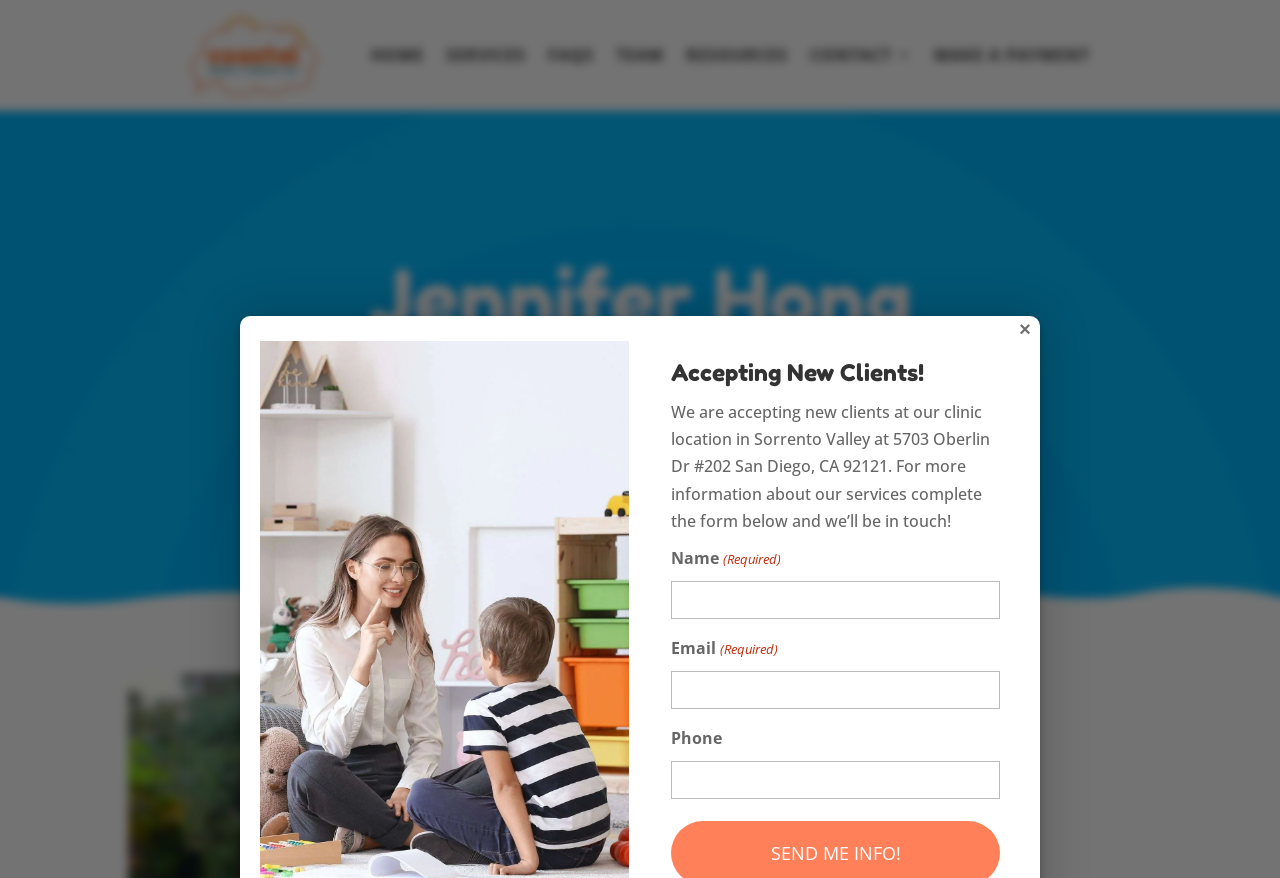Please specify the bounding box coordinates of the clickable section necessary to execute the following command: "Enter name".

[0.525, 0.662, 0.781, 0.705]